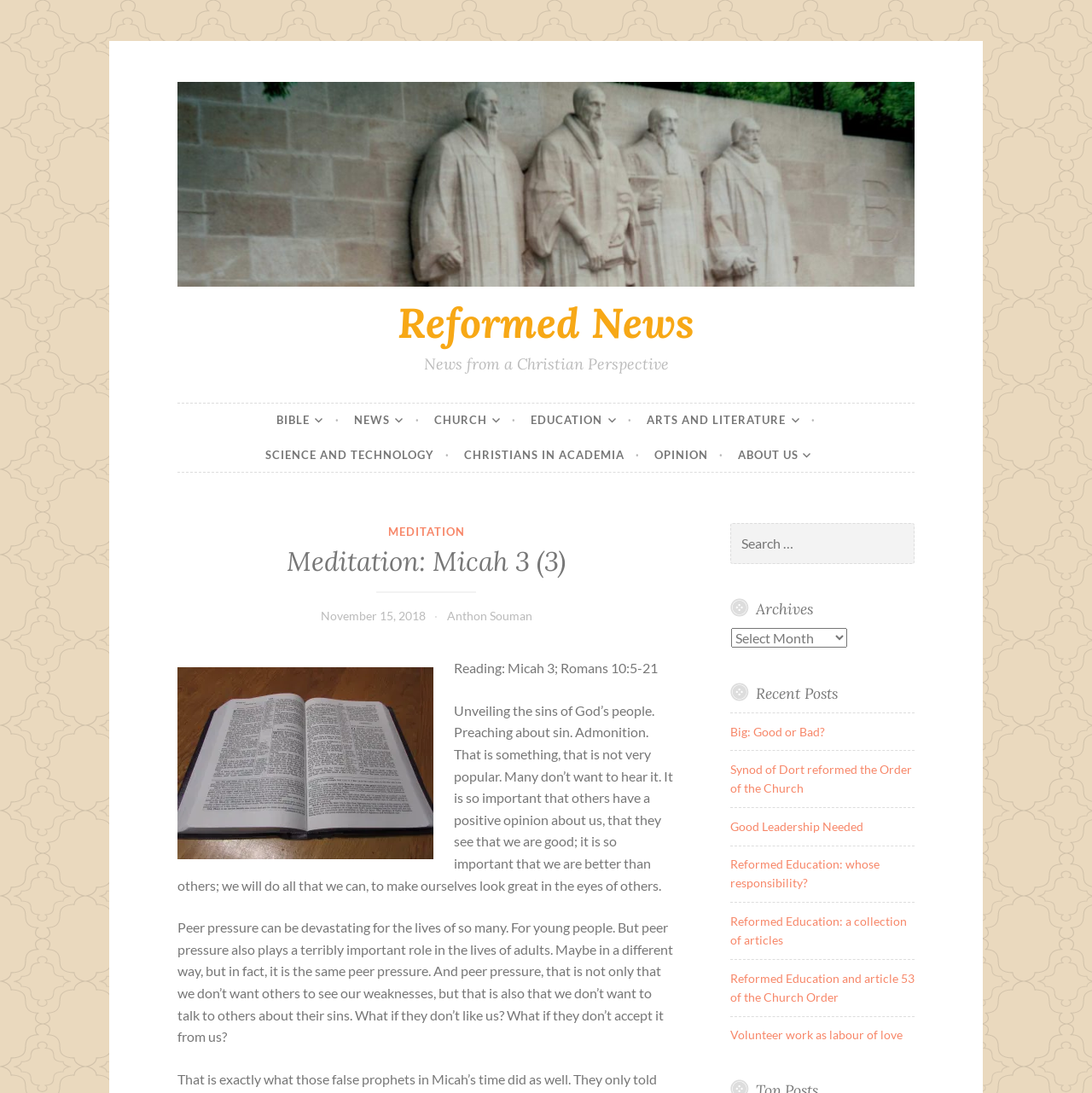Determine the bounding box coordinates of the target area to click to execute the following instruction: "Click on the 'MEDITATION' link."

[0.355, 0.48, 0.425, 0.492]